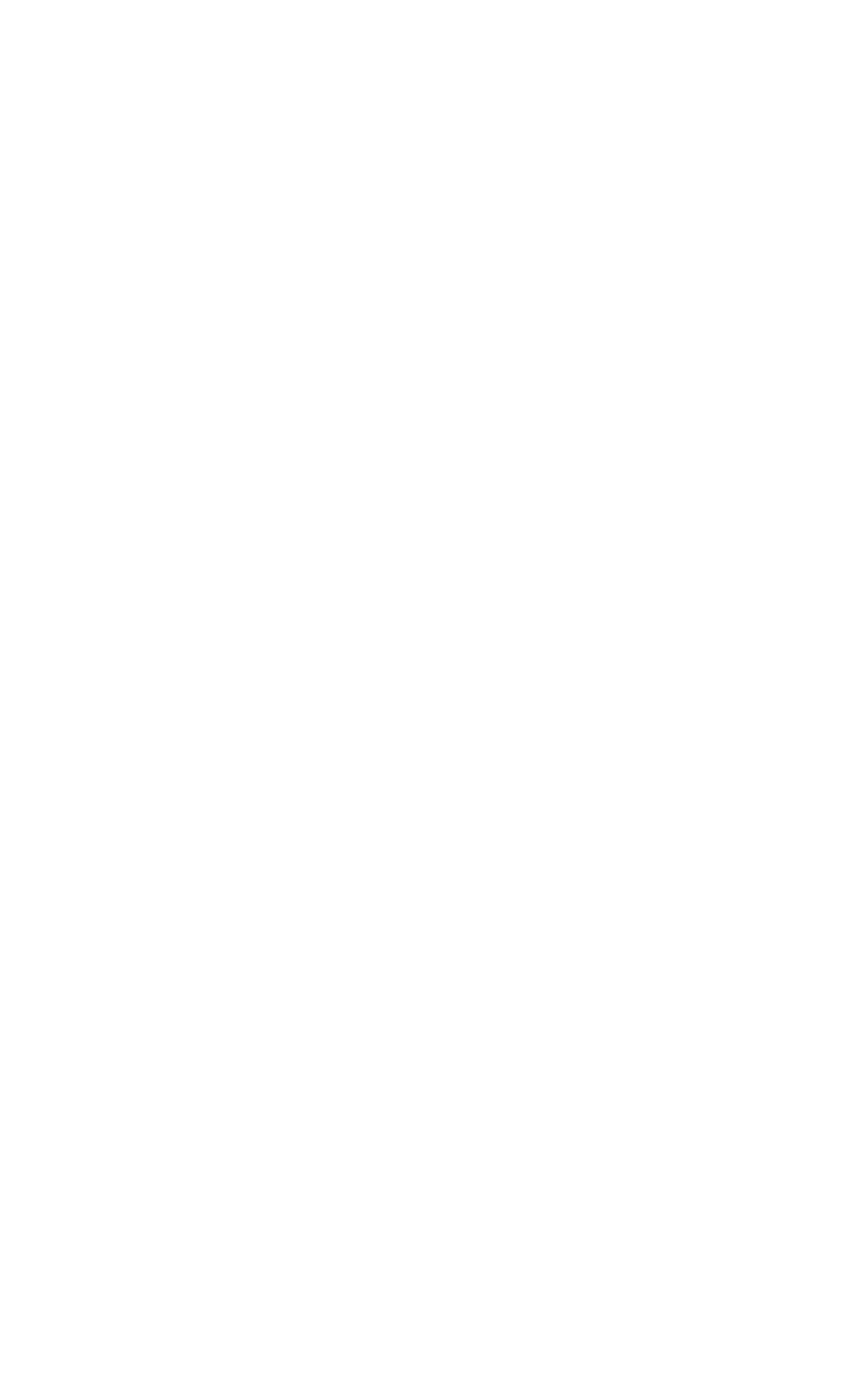Locate the bounding box coordinates of the element you need to click to accomplish the task described by this instruction: "View About Us".

[0.048, 0.698, 0.222, 0.726]